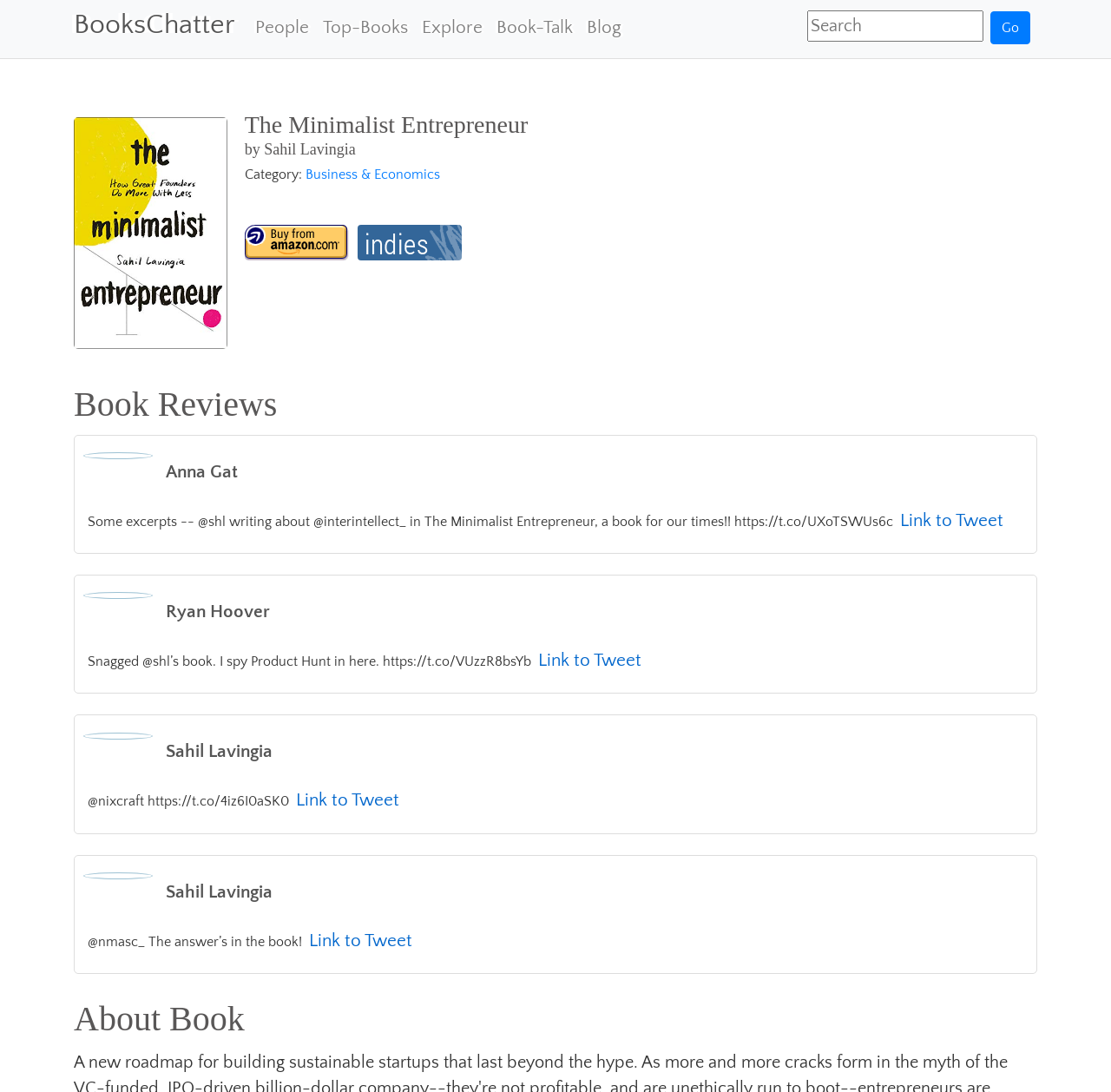Based on the image, give a detailed response to the question: What is the category of the book?

I found the category of the book by looking at the text 'Category:' and its corresponding link 'Business & Economics' which is located below the book title.